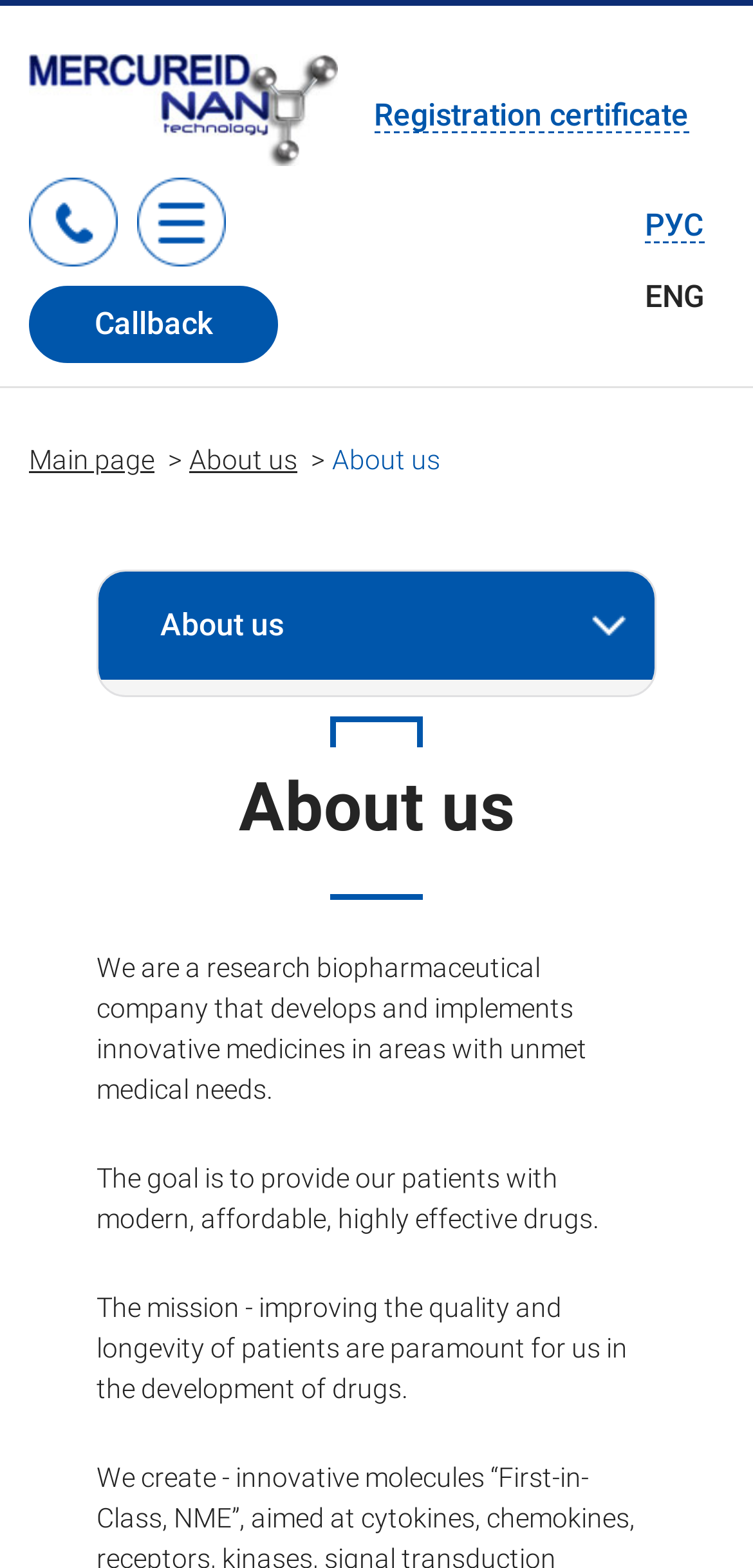Please answer the following question as detailed as possible based on the image: 
What type of company is Mercureid?

According to the StaticText element with the text 'We are a research biopharmaceutical company that develops and implements innovative medicines in areas with unmet medical needs.', Mercureid is a research biopharmaceutical company.